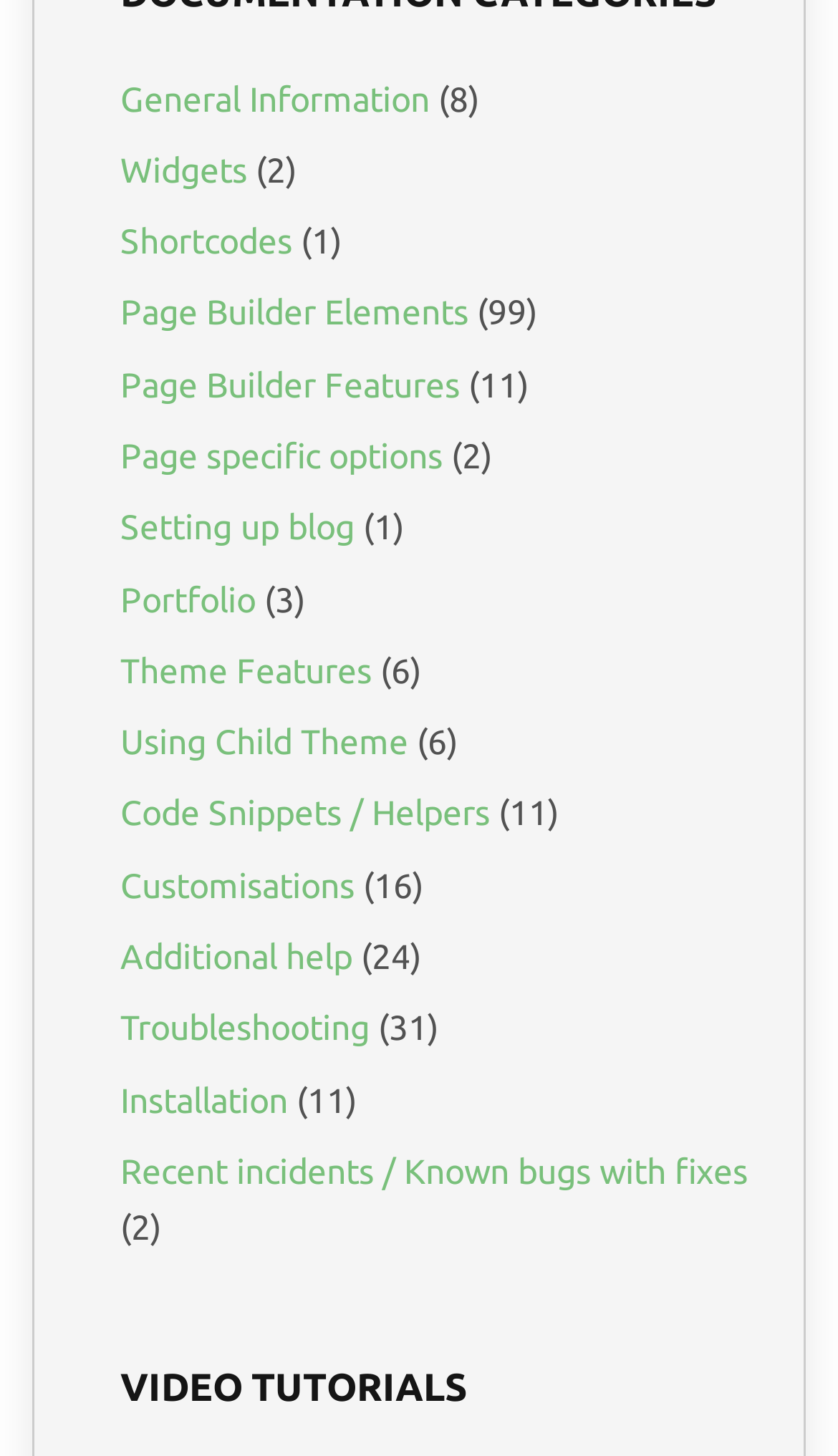What is the first link on the webpage?
Using the image as a reference, answer with just one word or a short phrase.

General Information